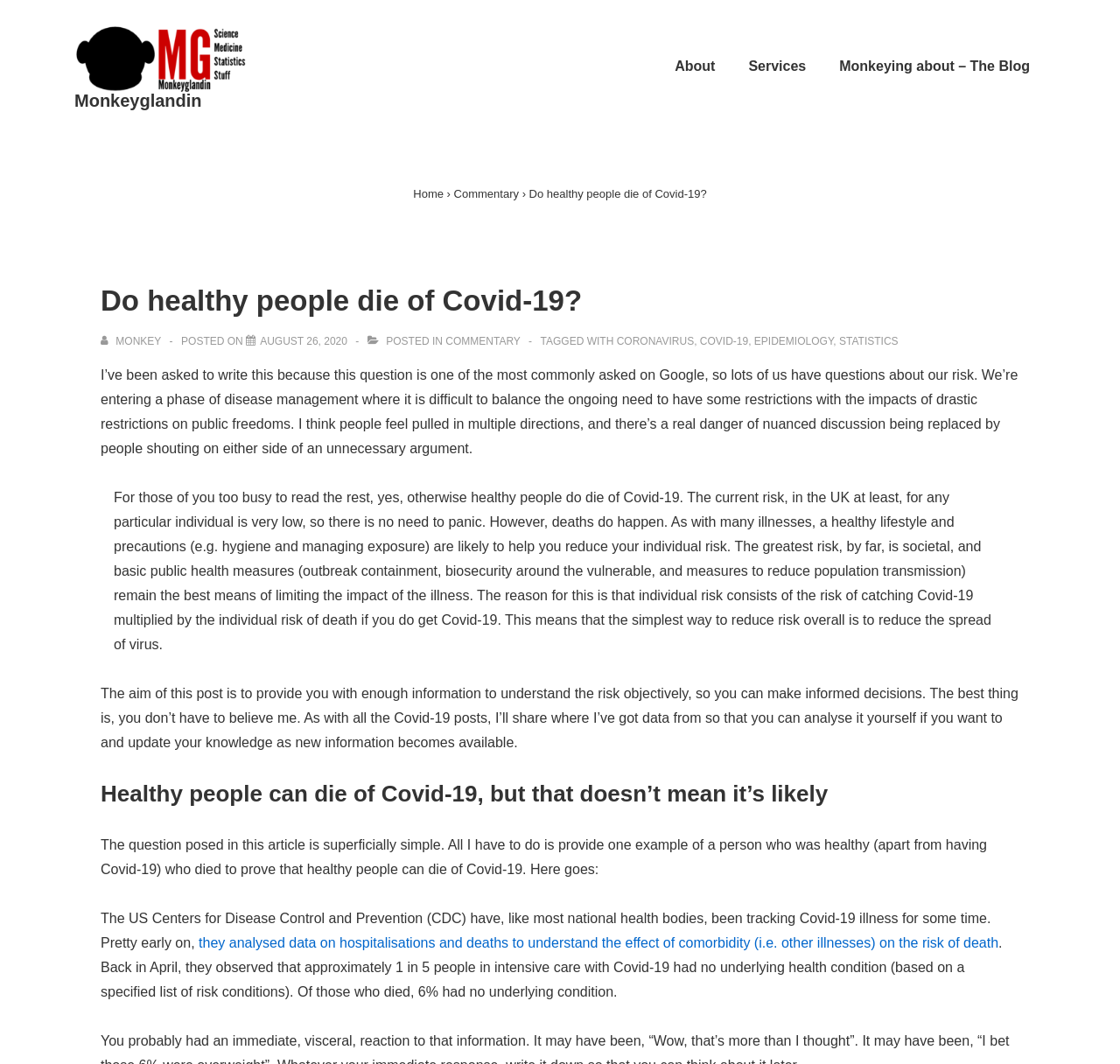Based on the description "parent_node: Monkeyglandin", find the bounding box of the specified UI element.

[0.066, 0.023, 0.246, 0.086]